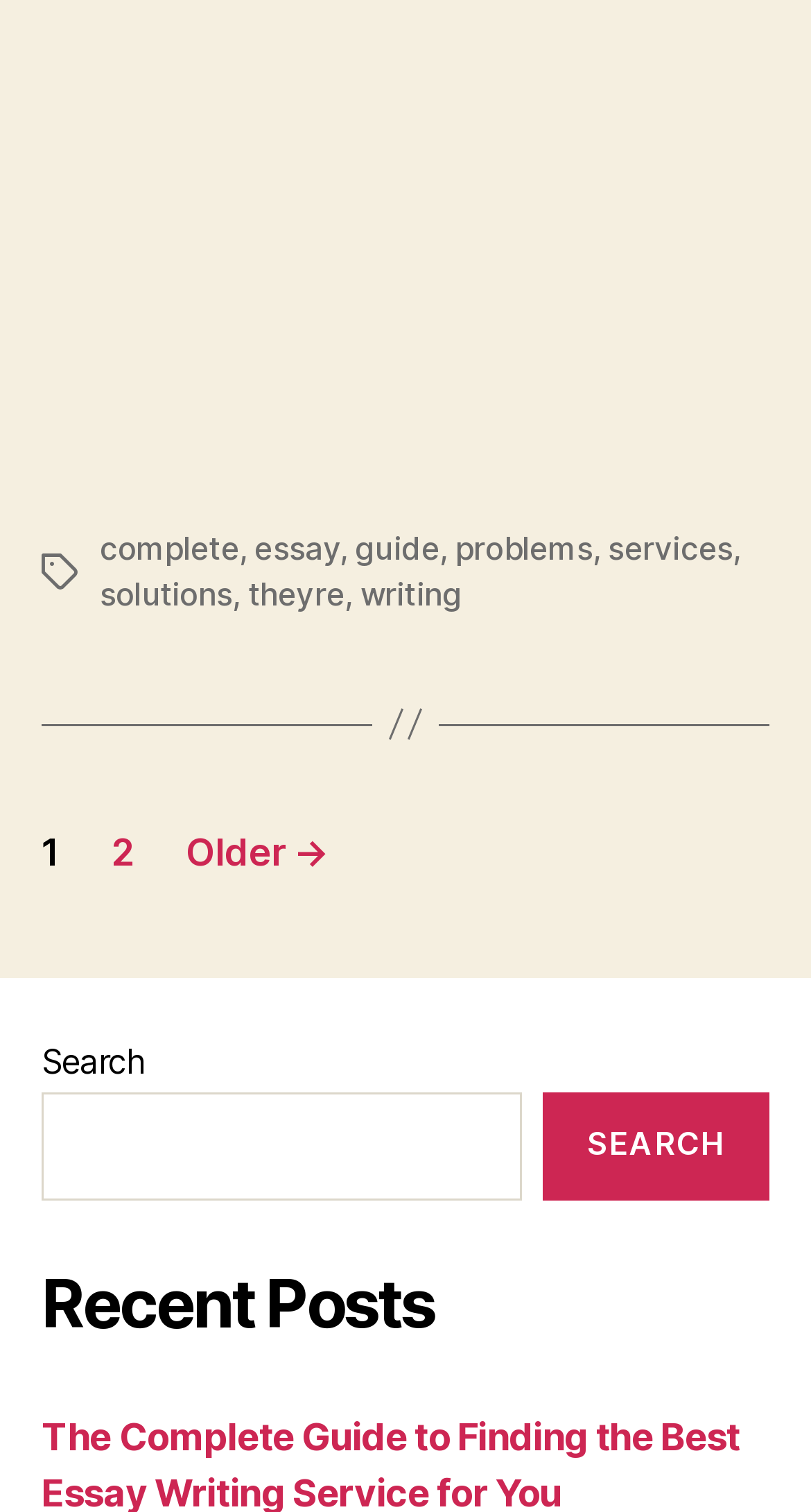Find the bounding box coordinates of the area that needs to be clicked in order to achieve the following instruction: "click on the 'complete' link". The coordinates should be specified as four float numbers between 0 and 1, i.e., [left, top, right, bottom].

[0.123, 0.349, 0.295, 0.375]